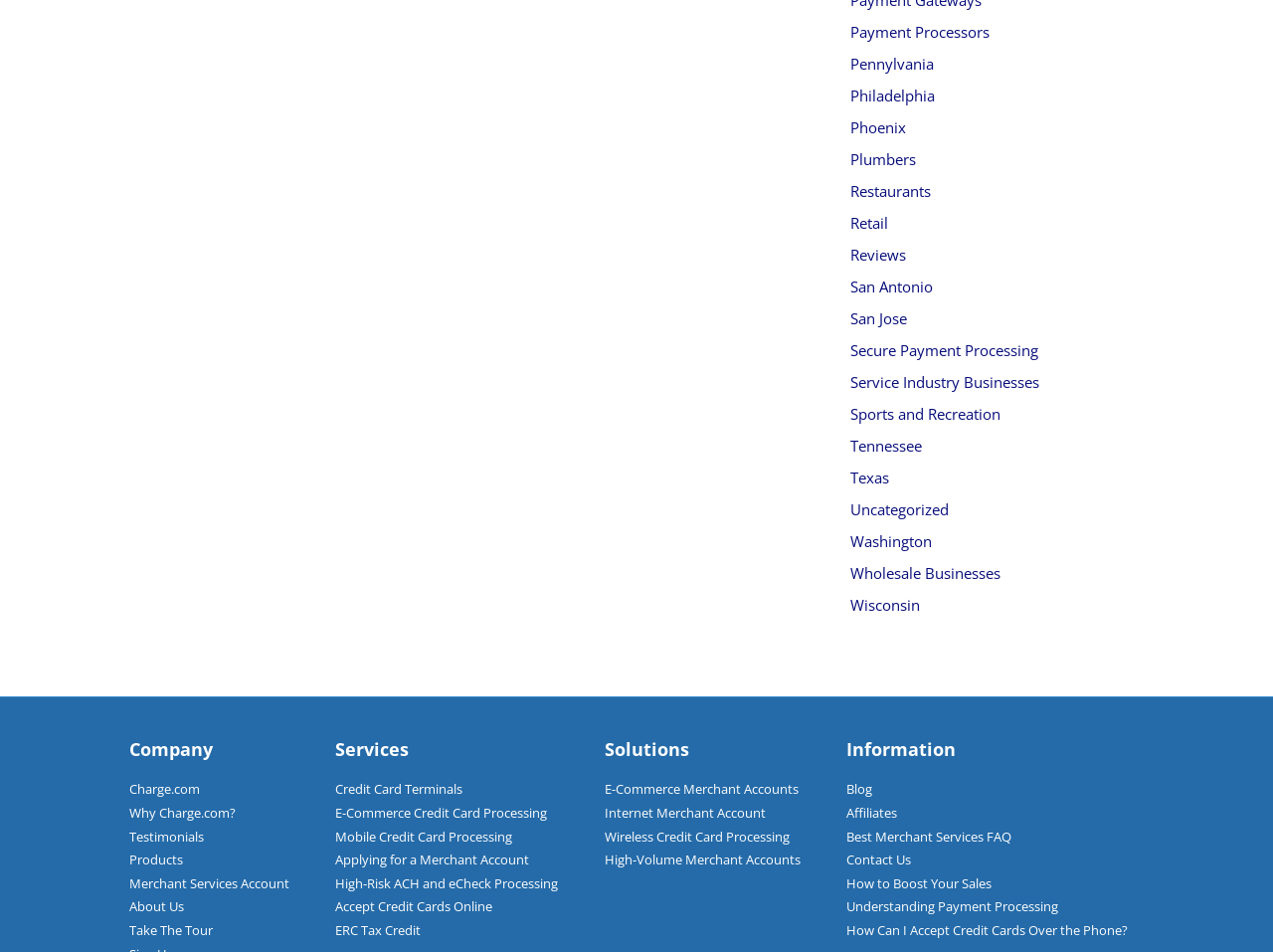Highlight the bounding box coordinates of the element that should be clicked to carry out the following instruction: "Learn about Secure Payment Processing". The coordinates must be given as four float numbers ranging from 0 to 1, i.e., [left, top, right, bottom].

[0.668, 0.358, 0.816, 0.379]